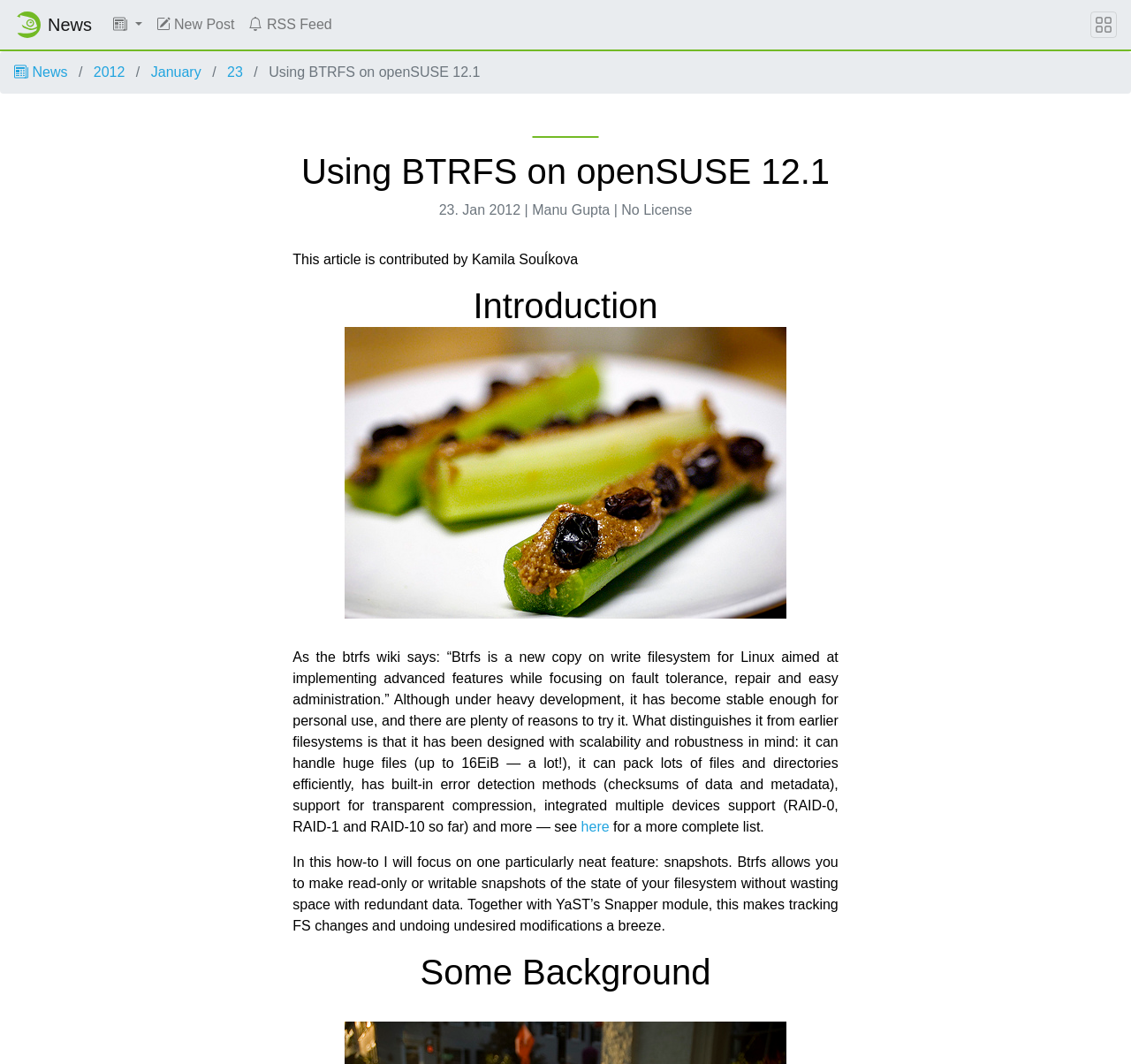Please determine the bounding box coordinates of the element to click on in order to accomplish the following task: "Click on the New Post link". Ensure the coordinates are four float numbers ranging from 0 to 1, i.e., [left, top, right, bottom].

[0.132, 0.007, 0.214, 0.04]